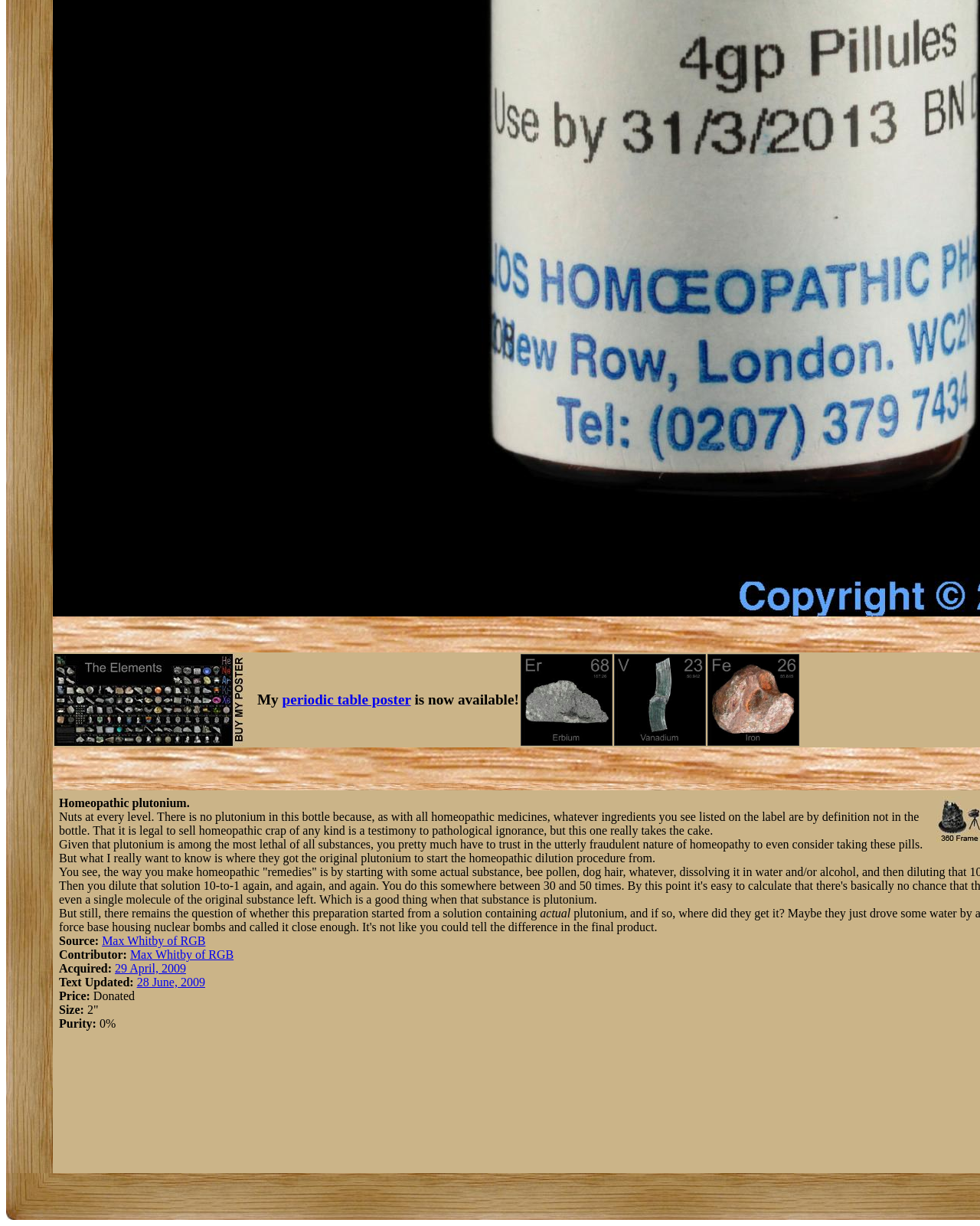Could you indicate the bounding box coordinates of the region to click in order to complete this instruction: "Check the 'Acquired' date".

[0.117, 0.785, 0.19, 0.795]